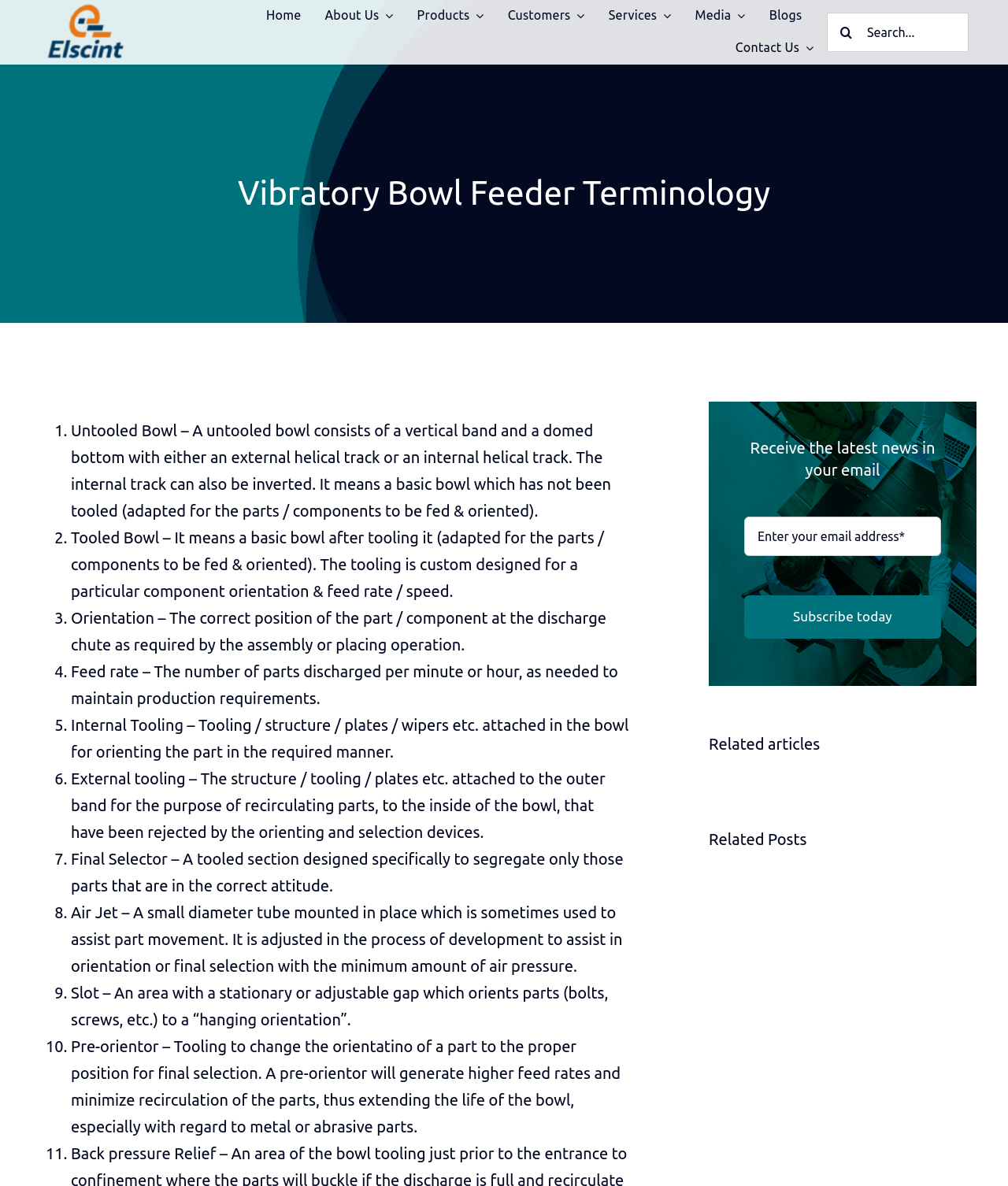Determine the bounding box coordinates of the clickable element to complete this instruction: "Go to Top". Provide the coordinates in the format of four float numbers between 0 and 1, [left, top, right, bottom].

[0.907, 0.801, 0.941, 0.83]